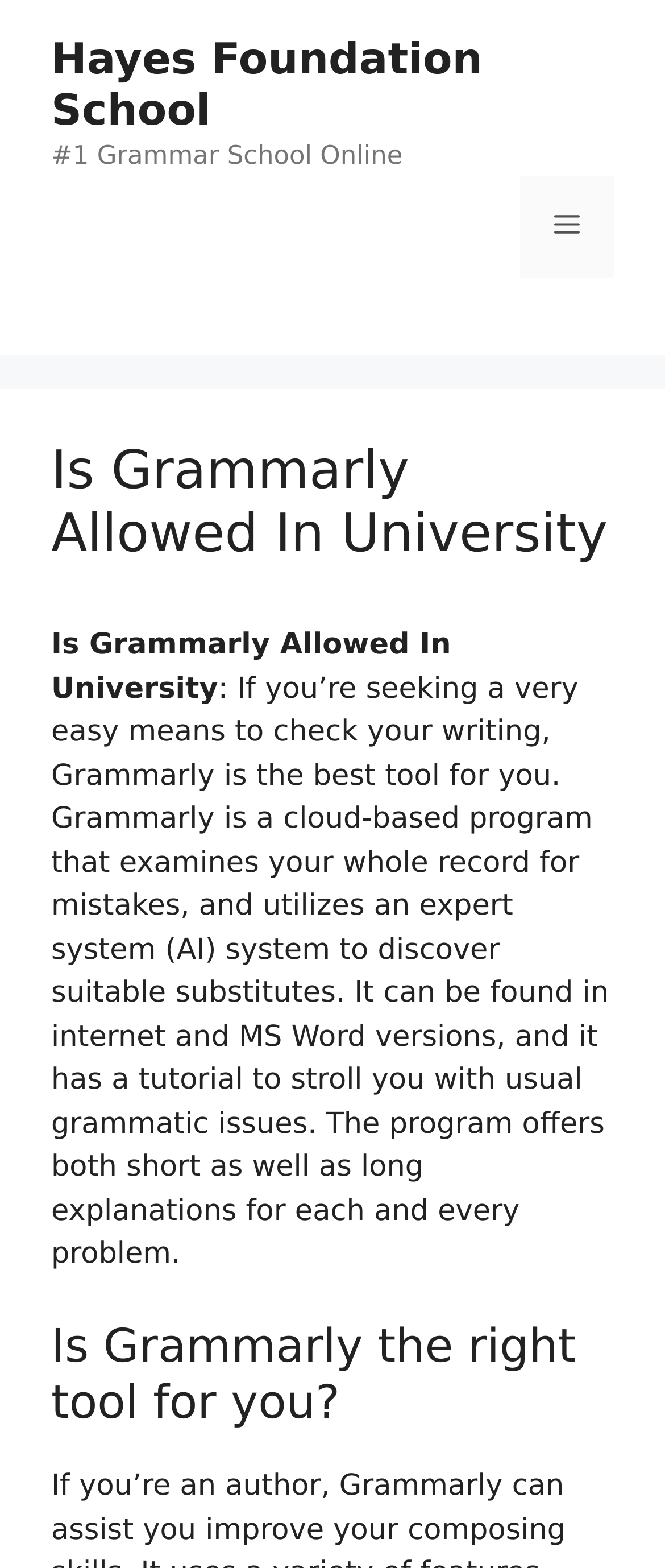What is provided by Grammarly for grammatic issues?
Answer the question with just one word or phrase using the image.

Short and long explanations